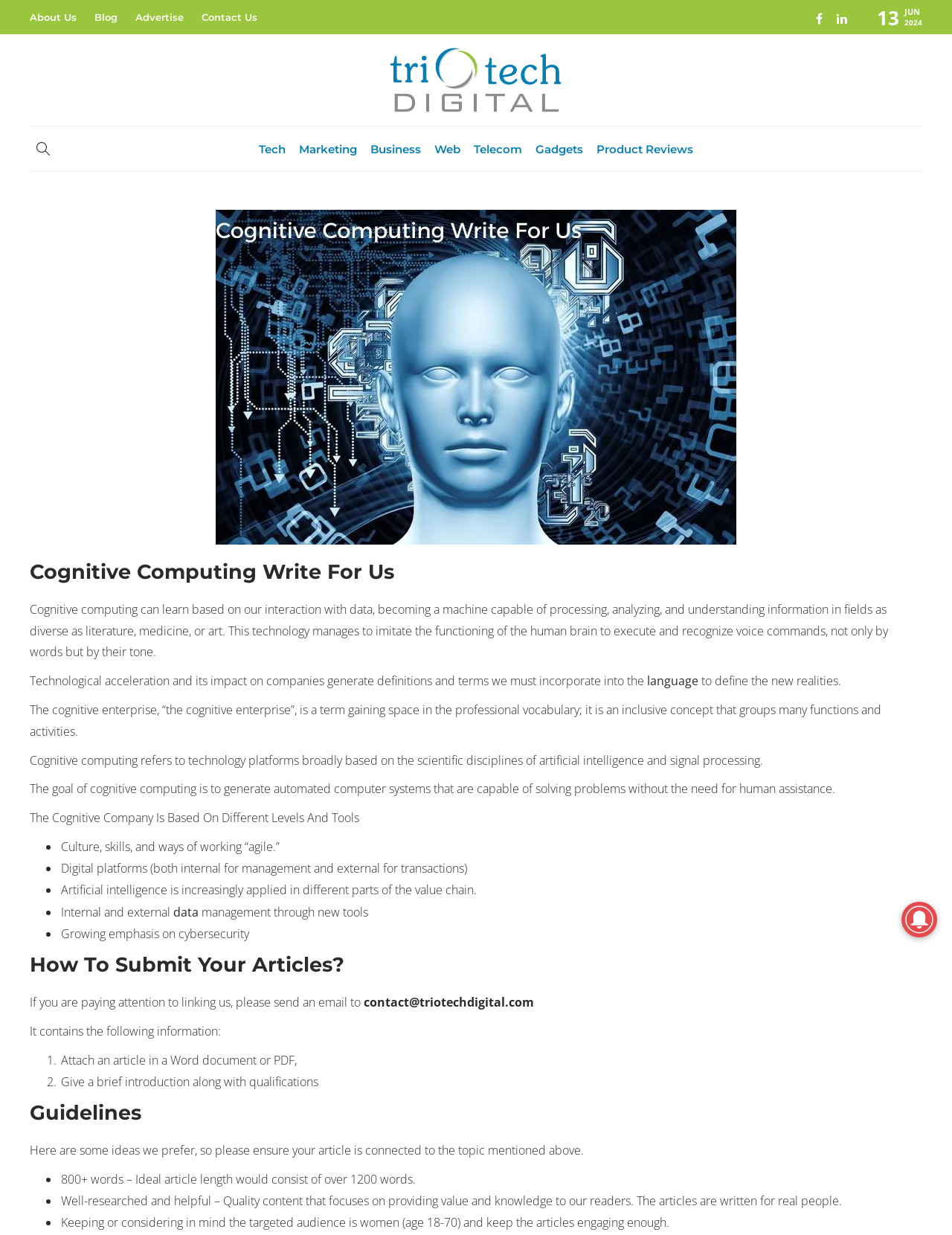Find the bounding box coordinates of the element you need to click on to perform this action: 'Contact Triotechdigital via email'. The coordinates should be represented by four float values between 0 and 1, in the format [left, top, right, bottom].

[0.382, 0.805, 0.561, 0.818]